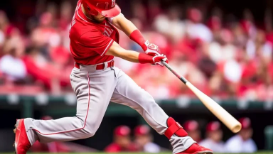Describe thoroughly the contents of the image.

The image captures a dynamic moment in baseball, showcasing a player in mid-swing as he connects with a pitch. The athlete, dressed in a red jersey and gray pants, demonstrates a powerful stance, emphasizing the intensity and skill involved in the game. A blurred background filled with fans in red attire suggests a vibrant stadium atmosphere, heightening the excitement of the scene. This image reflects the essence of baseball, combining athleticism and strategy as the player prepares to make a significant impact on the game.